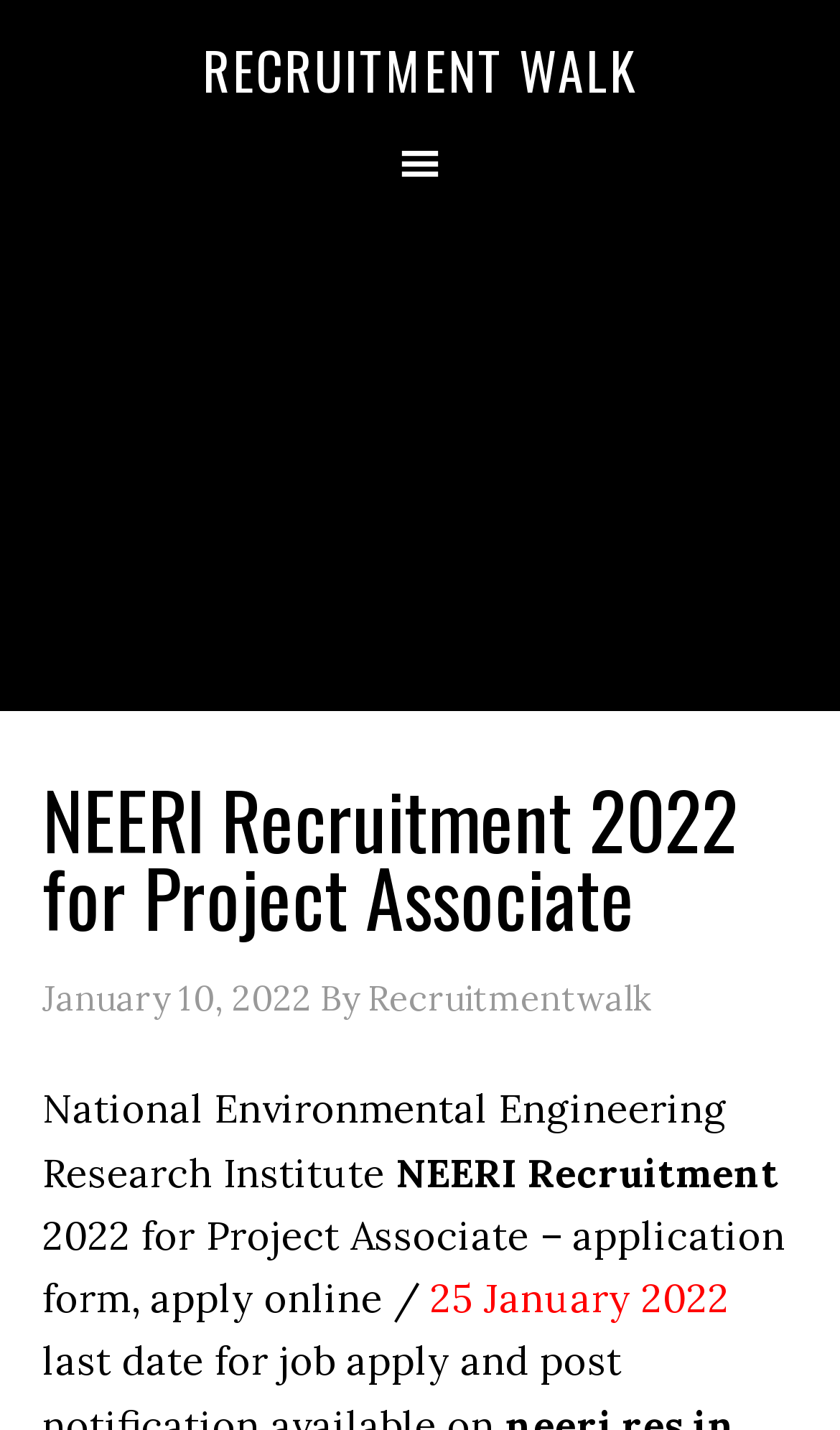Offer a meticulous description of the webpage's structure and content.

The webpage is about NEERI recruitment 2022 for Project Associate. At the top left corner, there are three "Skip to" links, which are "Skip to primary navigation", "Skip to main content", and "Skip to primary sidebar". Below these links, there is a main navigation bar that spans the entire width of the page.

On the main content area, there is an iframe that occupies most of the page, containing an advertisement. Within this iframe, there is a header section with a heading that reads "NEERI Recruitment 2022 for Project Associate". Below the heading, there is a time stamp that indicates the post was published on January 10, 2022, and it was posted by "Recruitmentwalk".

Following the header section, there are several lines of text that provide information about the recruitment. The text includes the name of the organization, "National Environmental Engineering Research Institute", and details about the recruitment, such as the application form and online application process. The recruitment is for Project Associate, and the application deadline is January 25, 2022.

On the top right side of the page, there is a link that reads "RECRUITMENT WALK", which is likely a navigation link to other recruitment-related pages.